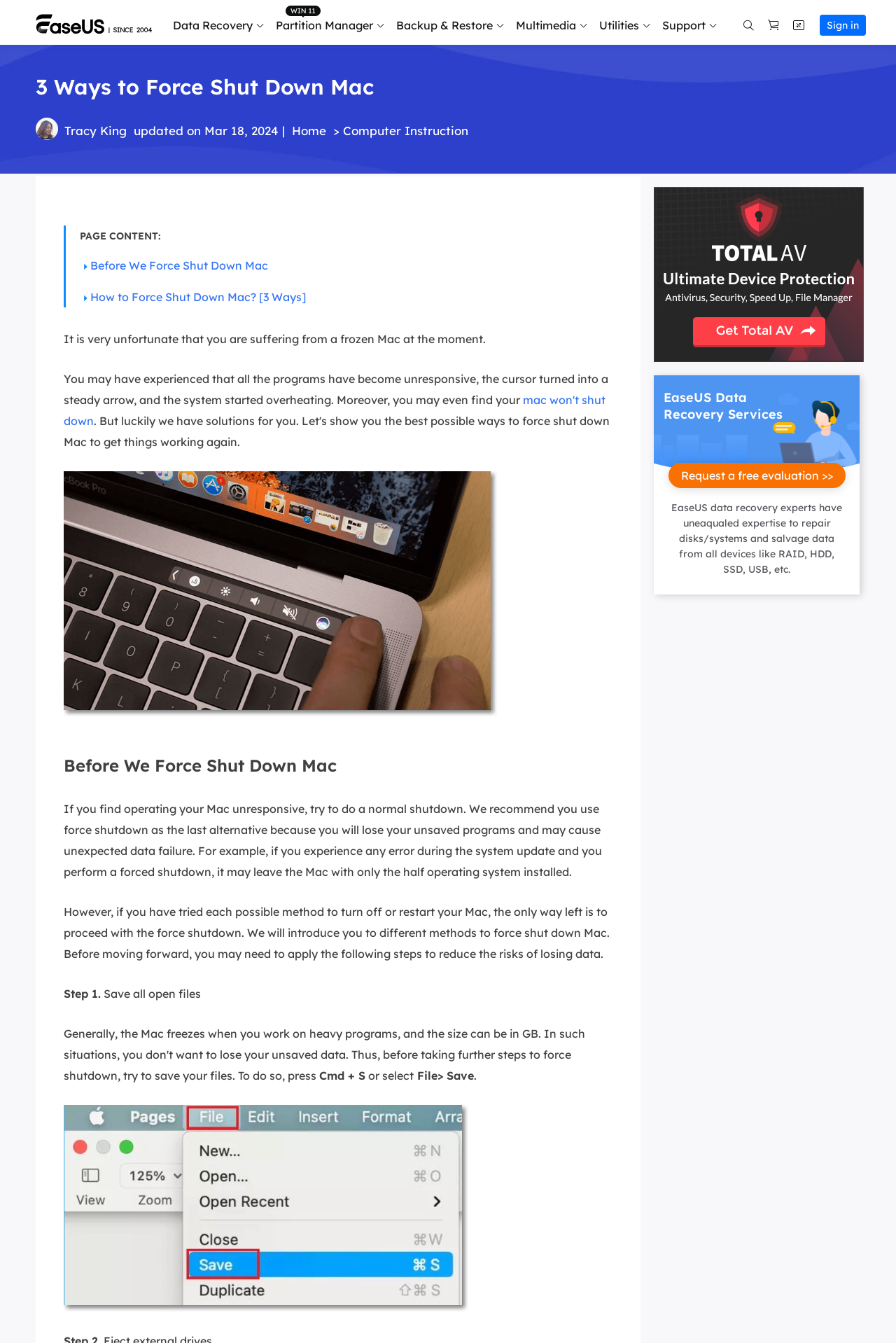Find the bounding box of the element with the following description: "Edition Comparison". The coordinates must be four float numbers between 0 and 1, formatted as [left, top, right, bottom].

[0.789, 0.115, 0.908, 0.126]